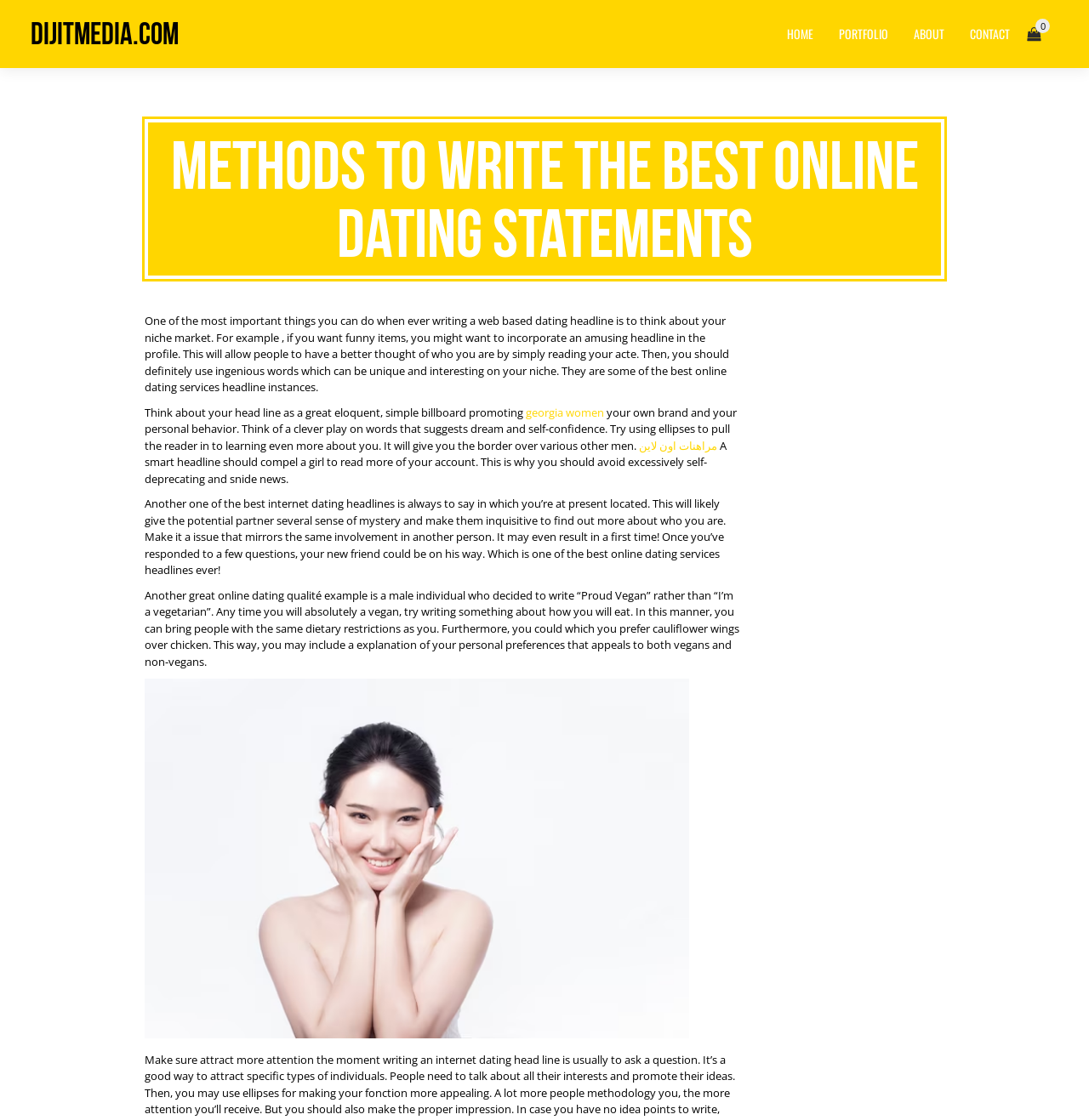What is the topic of the article on this webpage?
Carefully analyze the image and provide a thorough answer to the question.

The article on this webpage is about writing the best online dating statements, as indicated by the heading 'Methods to Write the Best Online Dating Statements'.